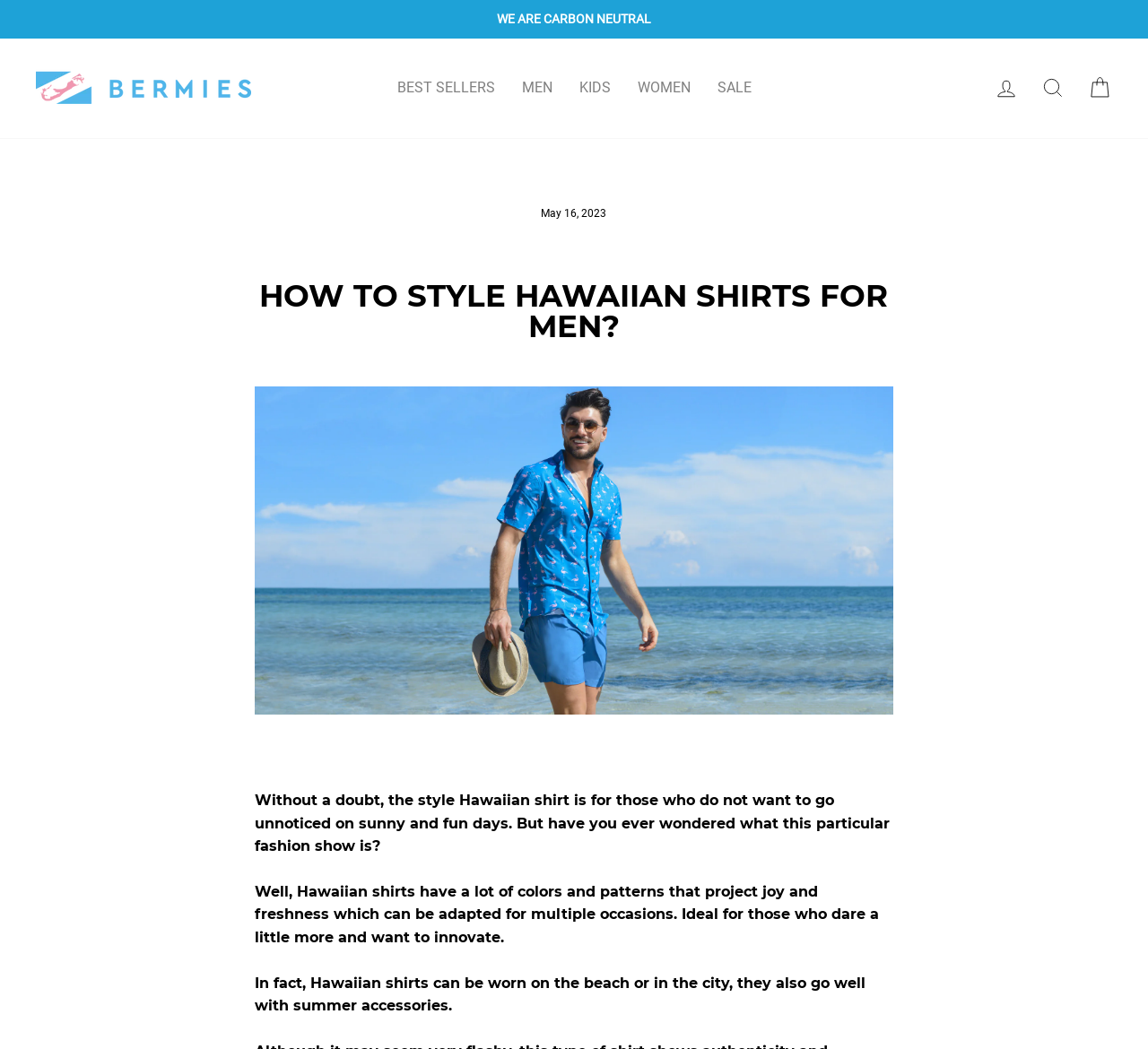Given the description vivo y21, predict the bounding box coordinates of the UI element. Ensure the coordinates are in the format (top-left x, top-left y, bottom-right x, bottom-right y) and all values are between 0 and 1.

None